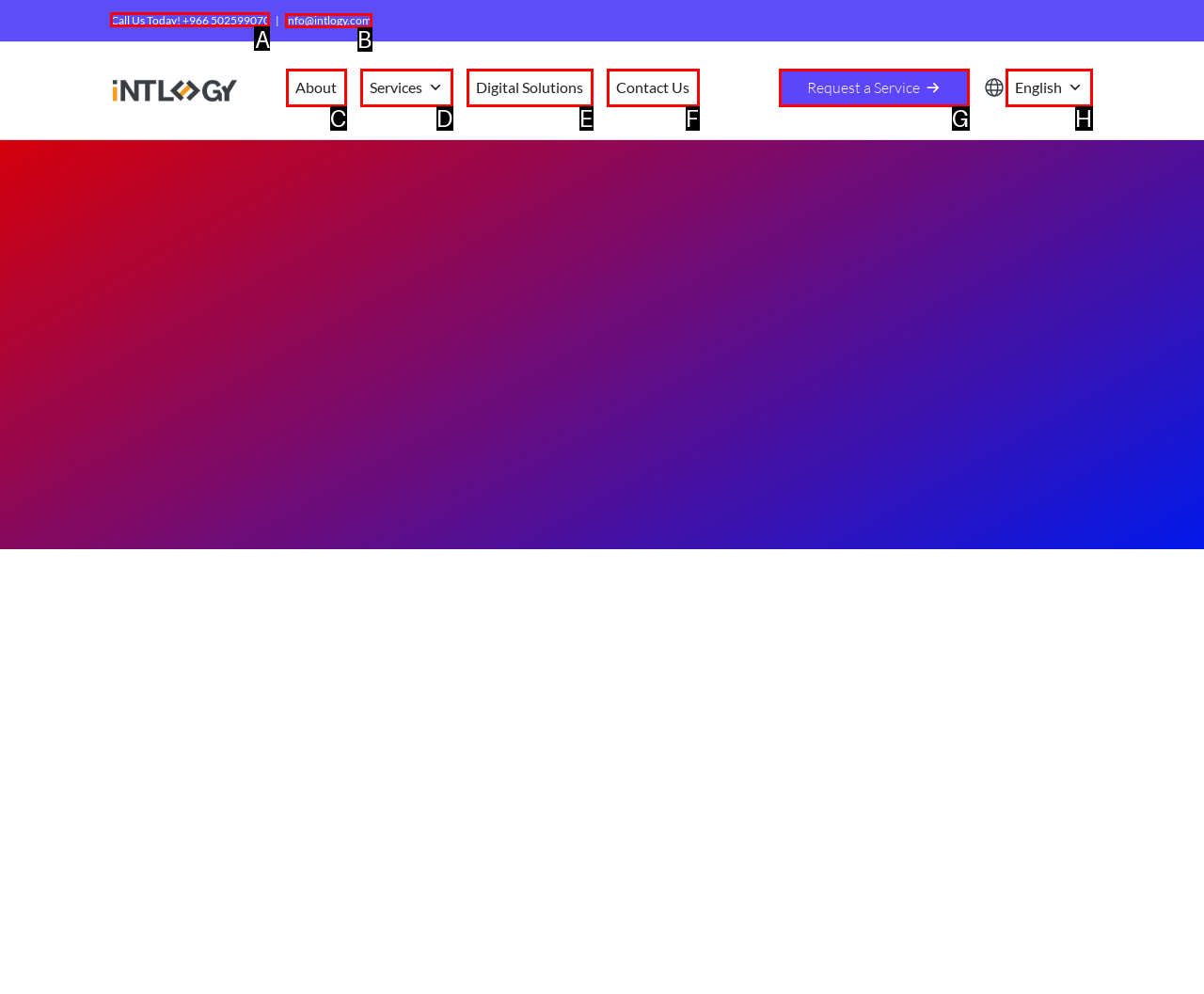Pick the right letter to click to achieve the task: Call the phone number
Answer with the letter of the correct option directly.

A